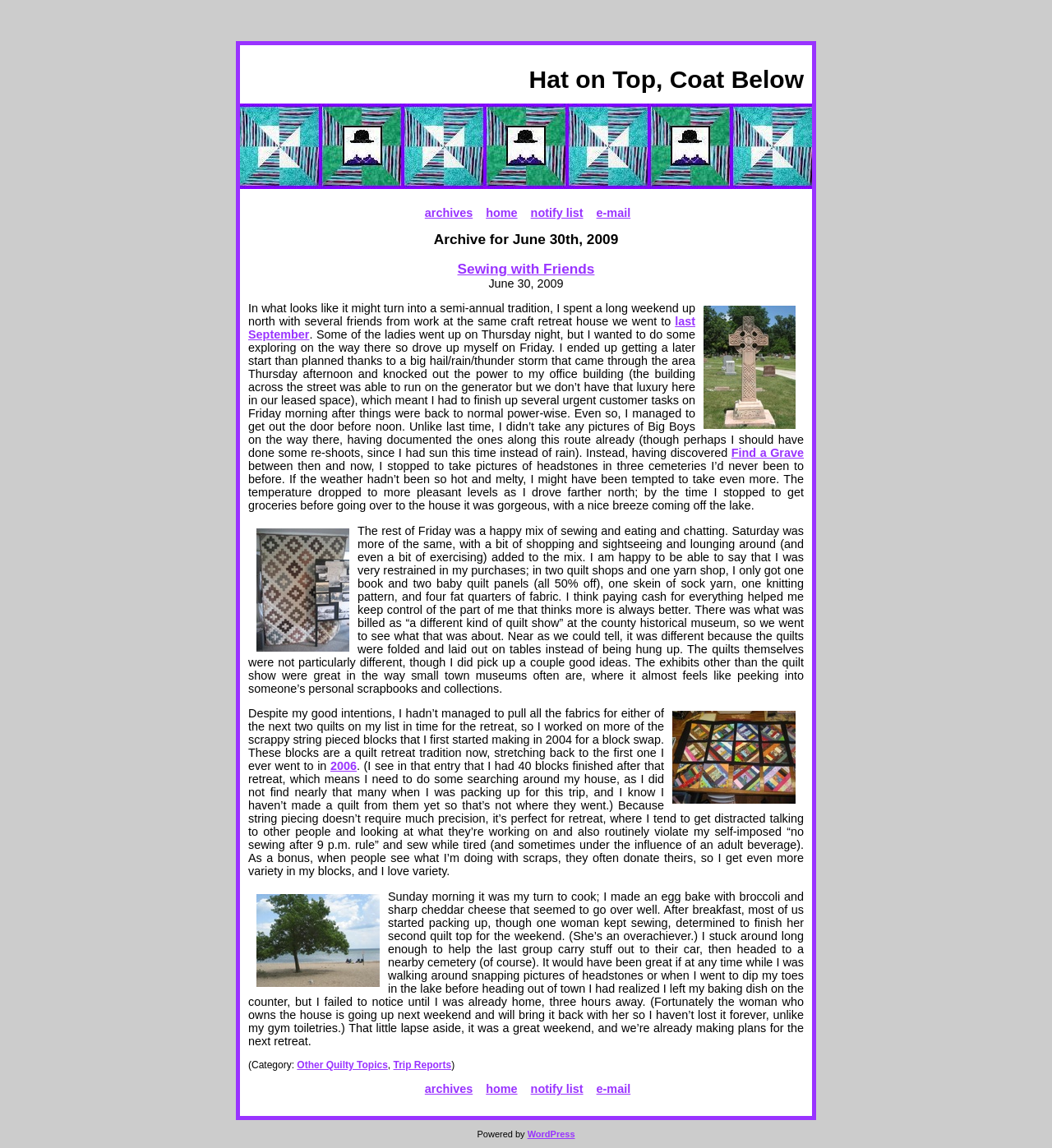Provide the bounding box coordinates for the area that should be clicked to complete the instruction: "Click on archives".

[0.404, 0.18, 0.449, 0.191]